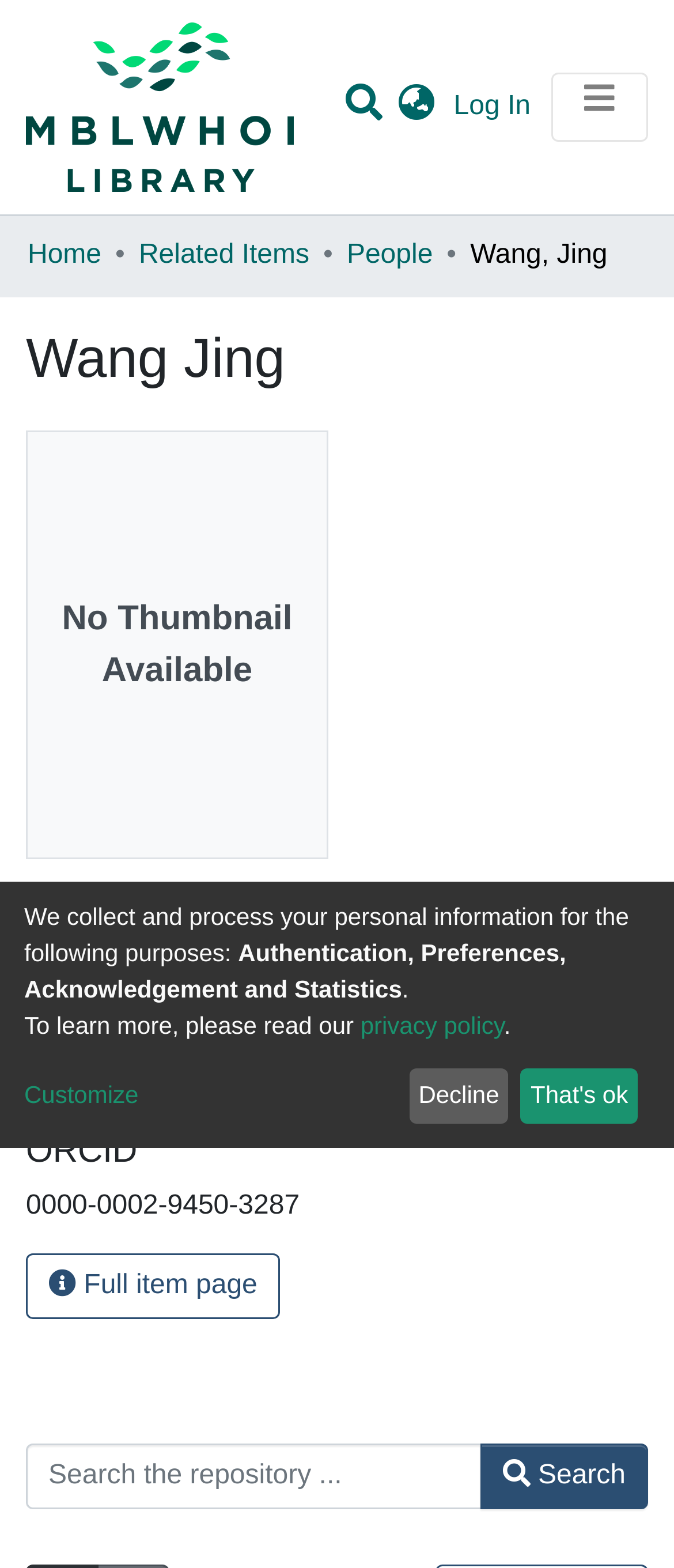Pinpoint the bounding box coordinates of the area that should be clicked to complete the following instruction: "Click the Free Congleton Driveway Quotes link". The coordinates must be given as four float numbers between 0 and 1, i.e., [left, top, right, bottom].

None